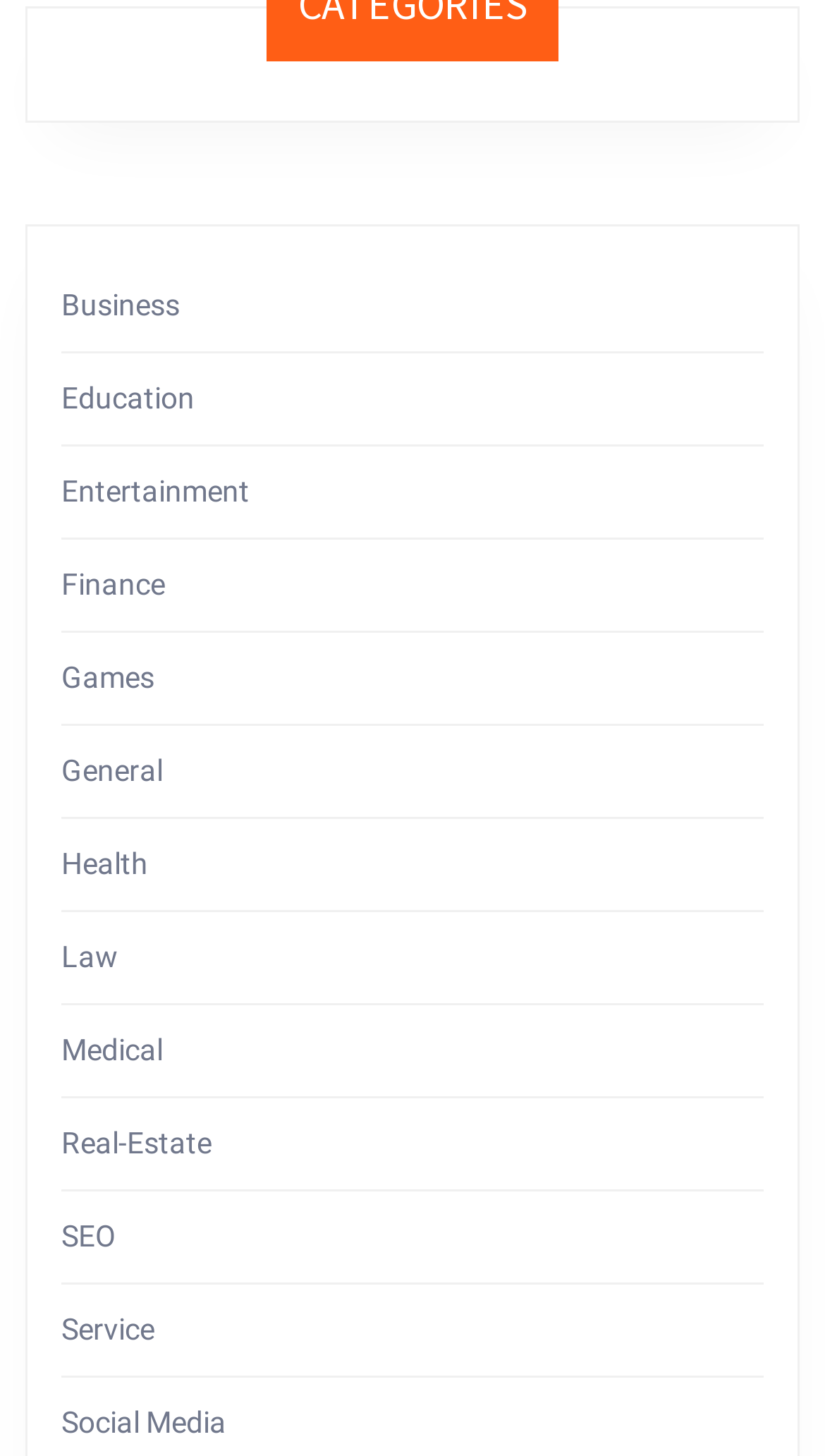Are the categories listed in alphabetical order? Observe the screenshot and provide a one-word or short phrase answer.

Yes